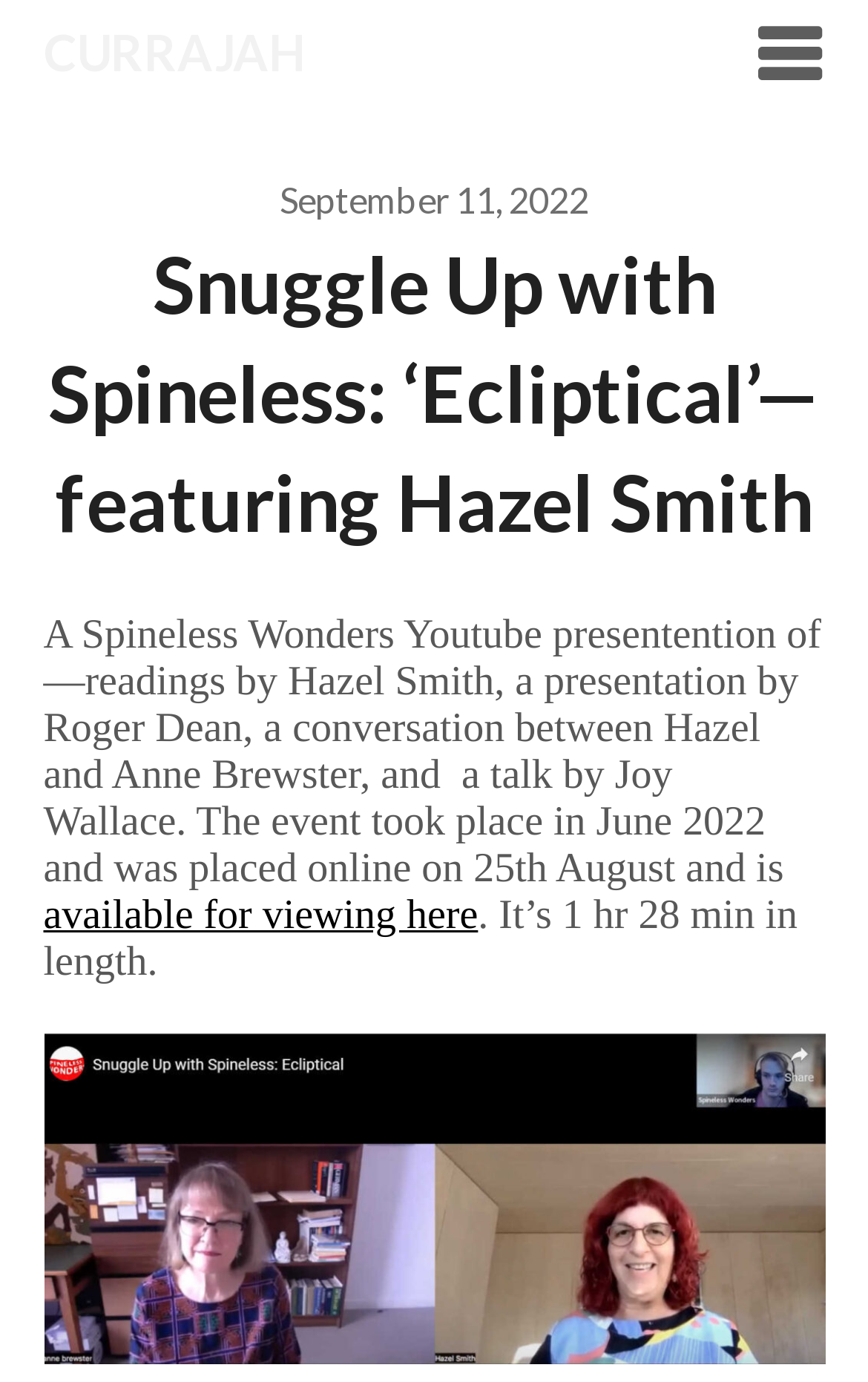How long is the video?
From the screenshot, supply a one-word or short-phrase answer.

1 hr 28 min